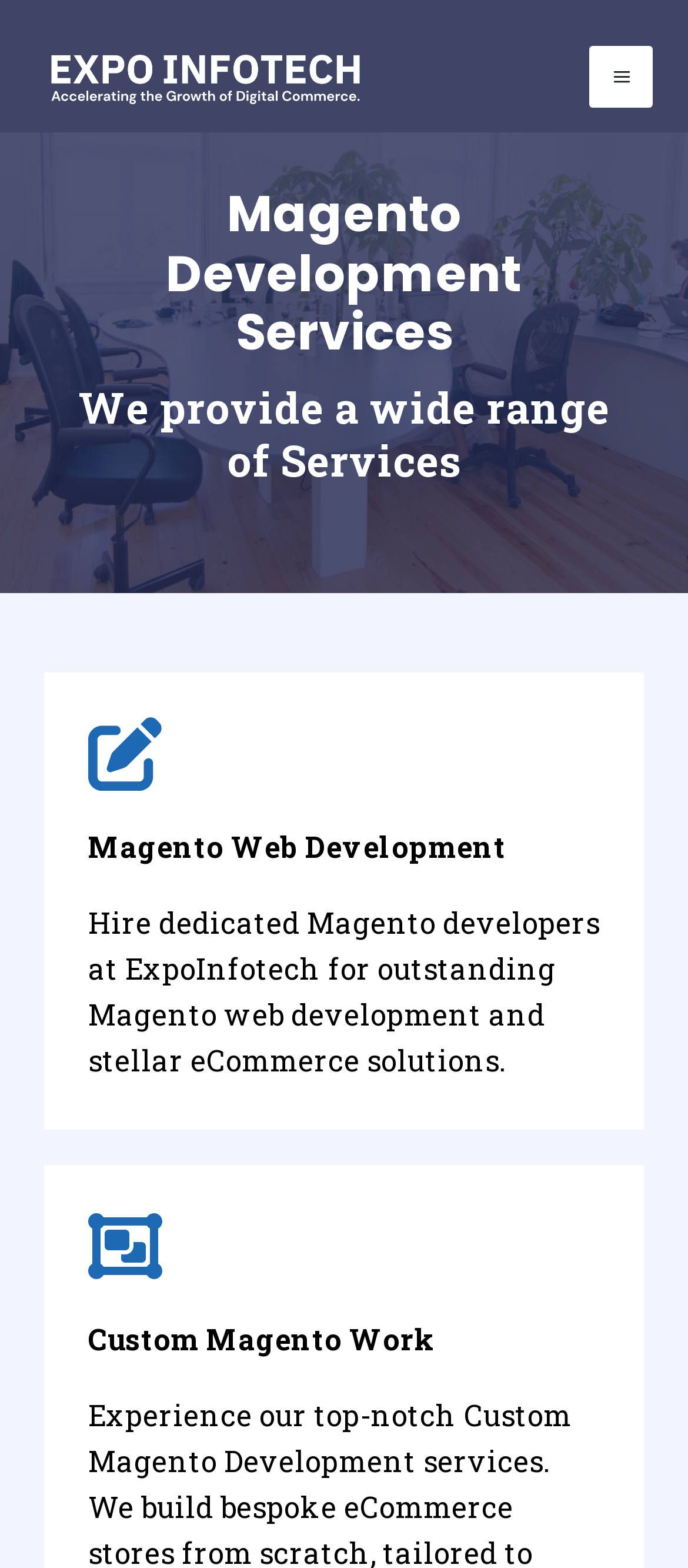Predict the bounding box of the UI element that fits this description: "aria-label="ExpoInfotech"".

[0.074, 0.035, 0.522, 0.067]